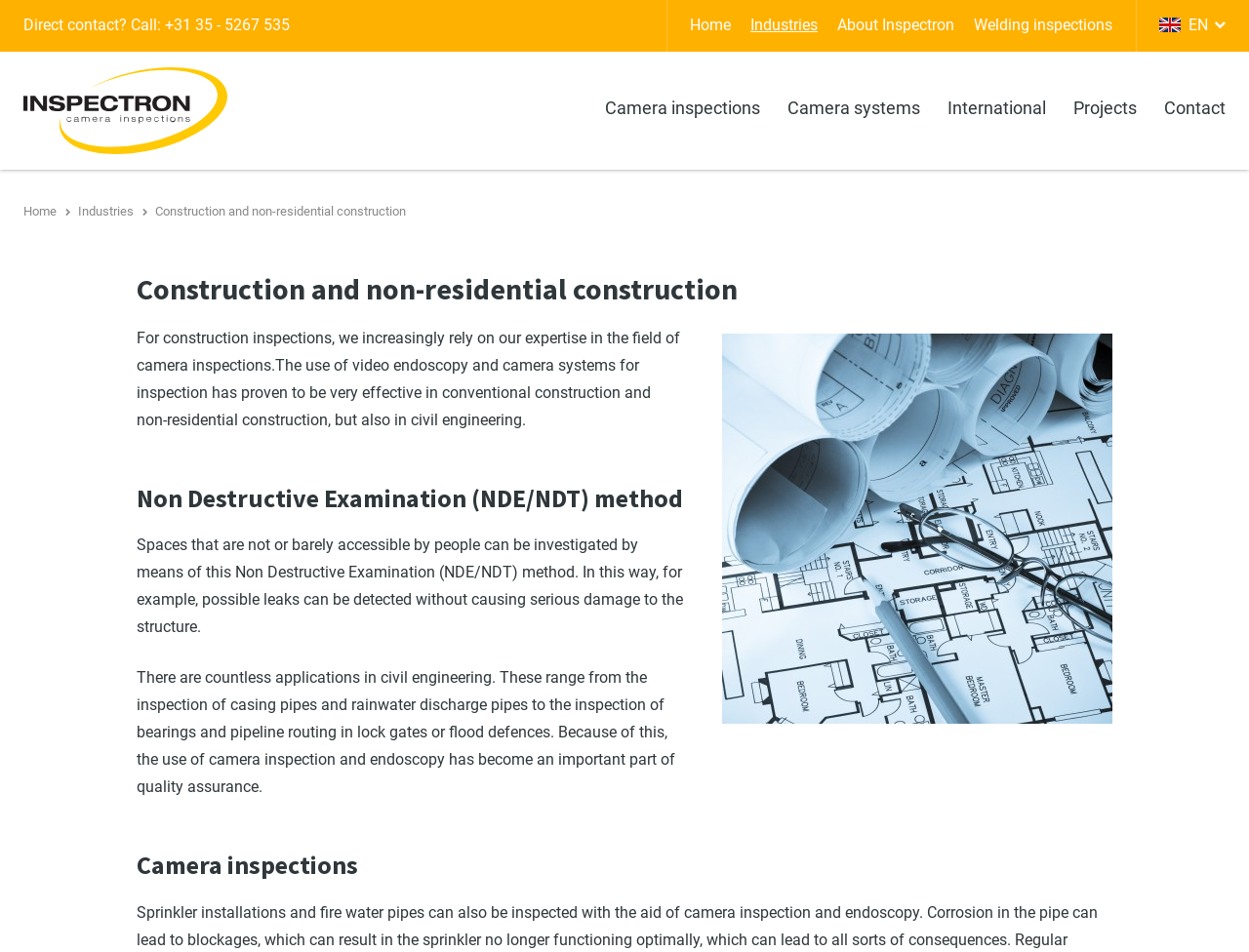Using the given element description, provide the bounding box coordinates (top-left x, top-left y, bottom-right x, bottom-right y) for the corresponding UI element in the screenshot: title="INSPECTRON camera inspections"

[0.019, 0.105, 0.182, 0.125]